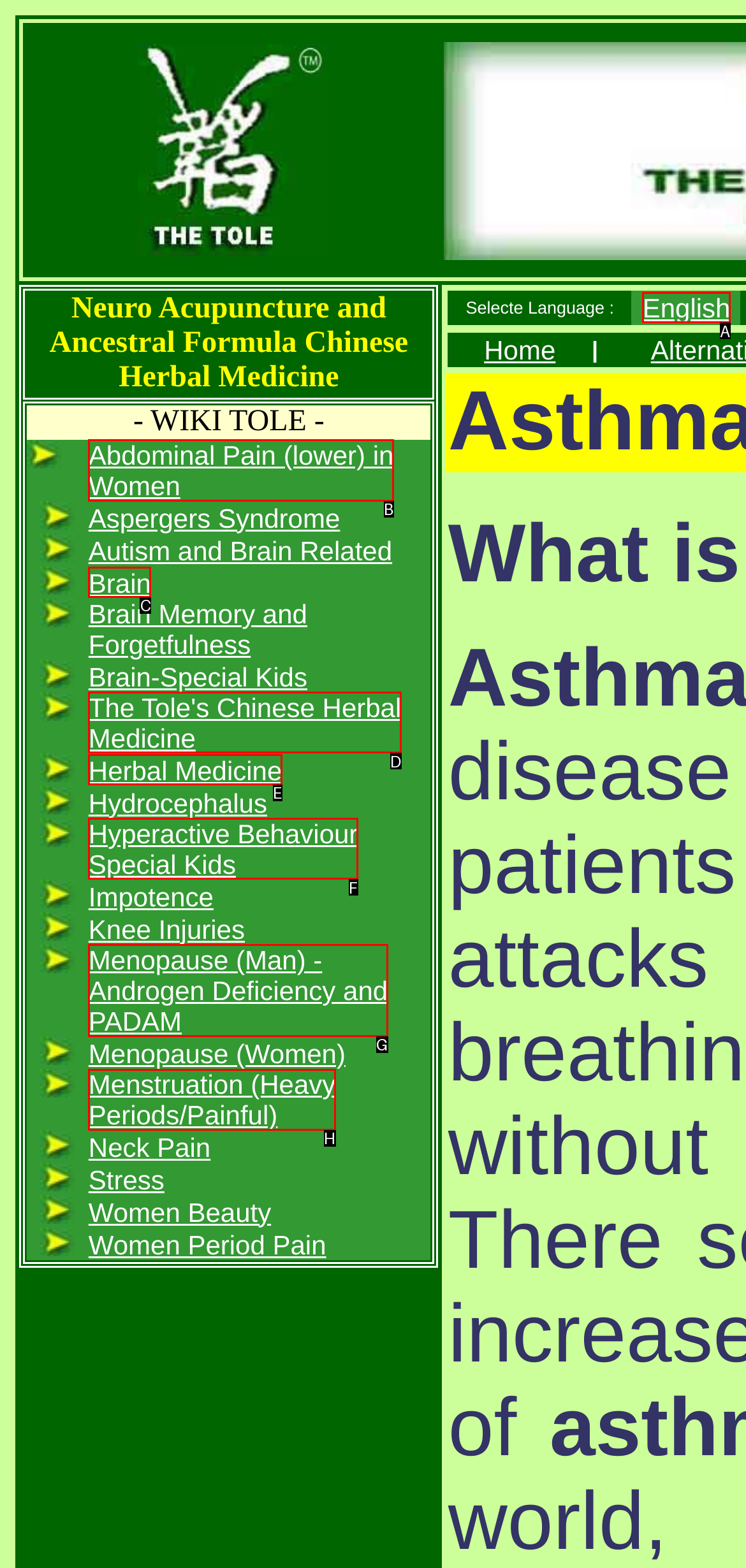Determine which HTML element fits the description: The Tole's Chinese Herbal Medicine. Answer with the letter corresponding to the correct choice.

D